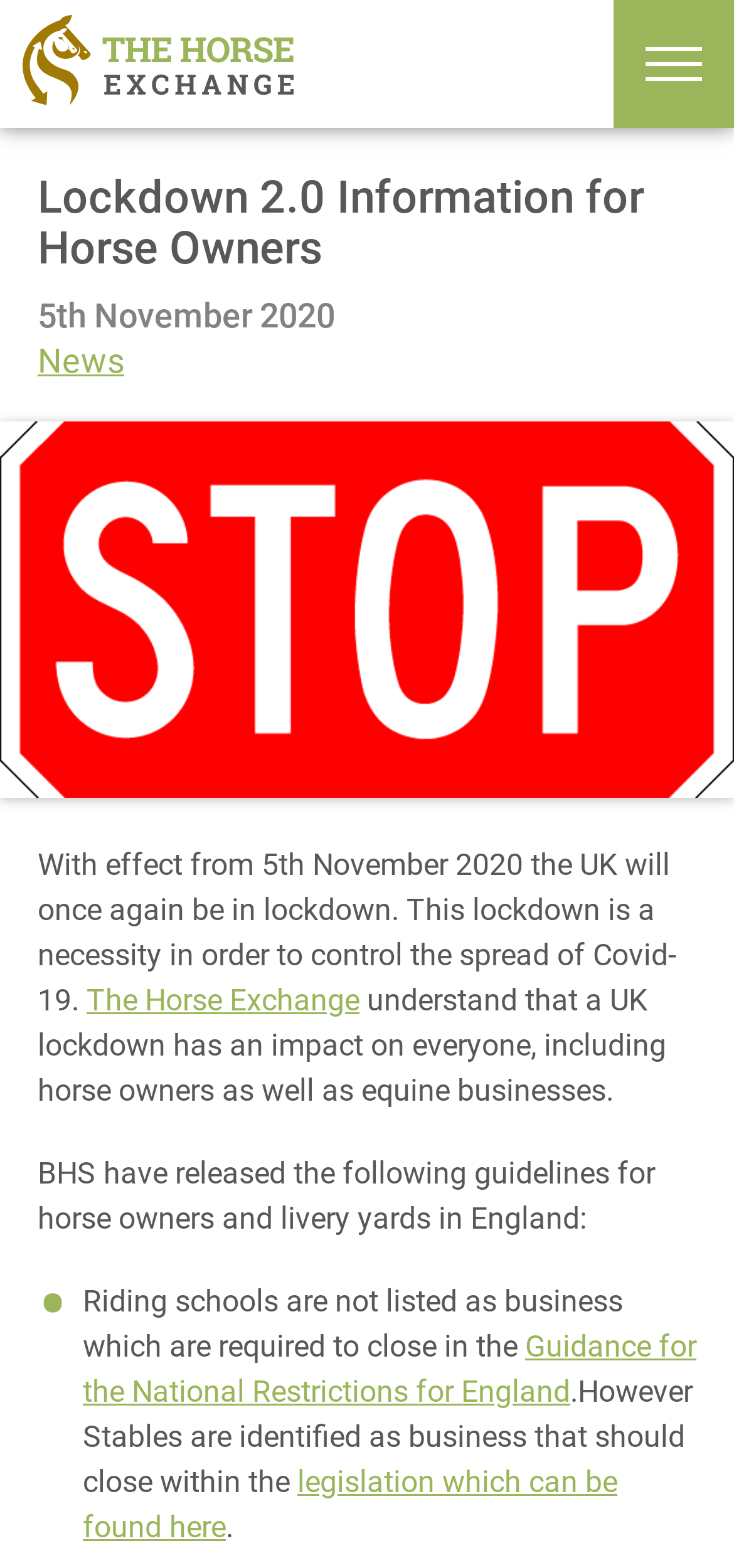What is the relation between riding schools and the lockdown?
Utilize the image to construct a detailed and well-explained answer.

According to the text on the webpage, riding schools are not listed as businesses that are required to close in the lockdown. This implies that riding schools are exempt from the closure requirements, unlike stables.